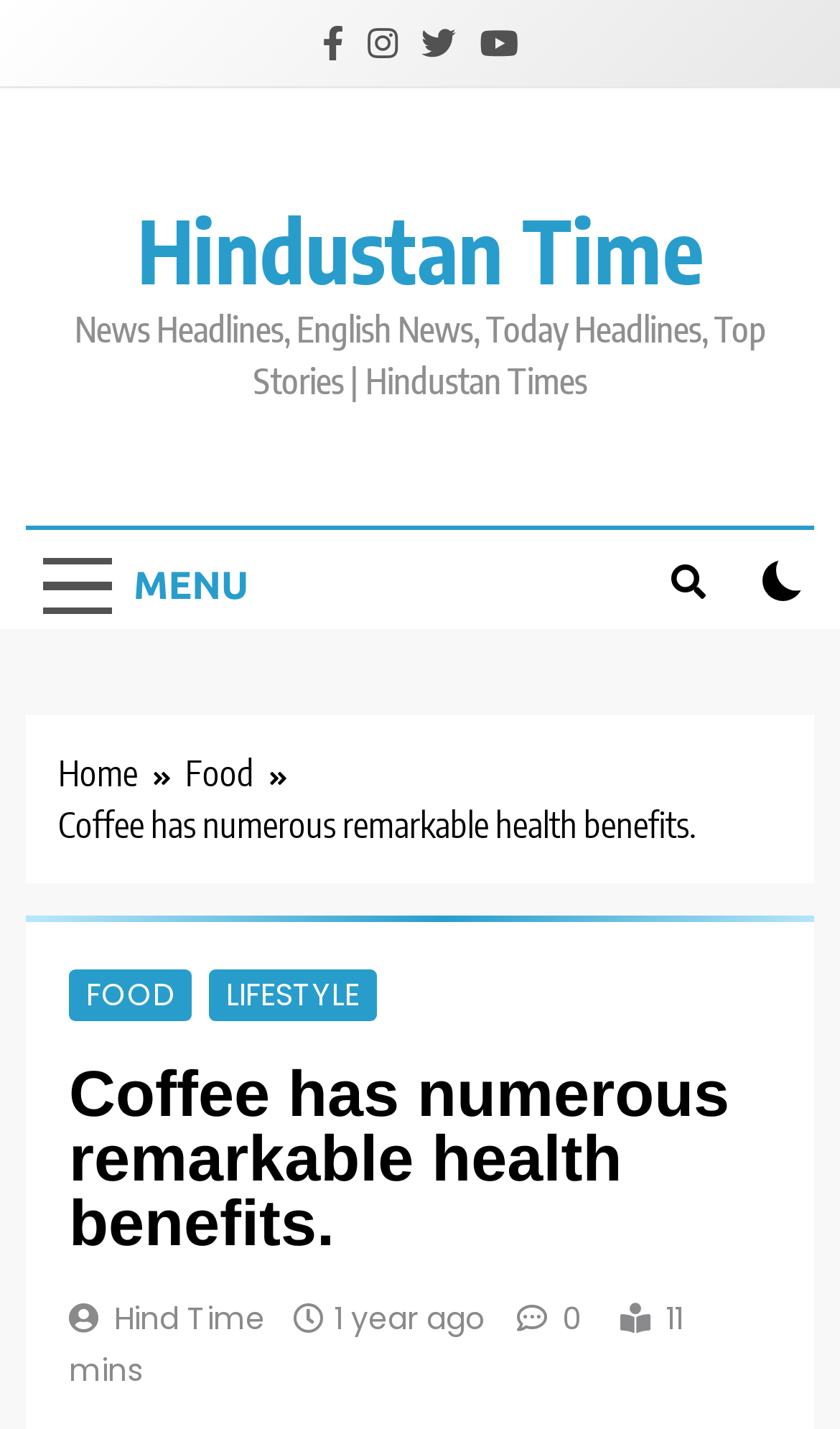Locate and provide the bounding box coordinates for the HTML element that matches this description: "Menu".

[0.031, 0.377, 0.316, 0.441]